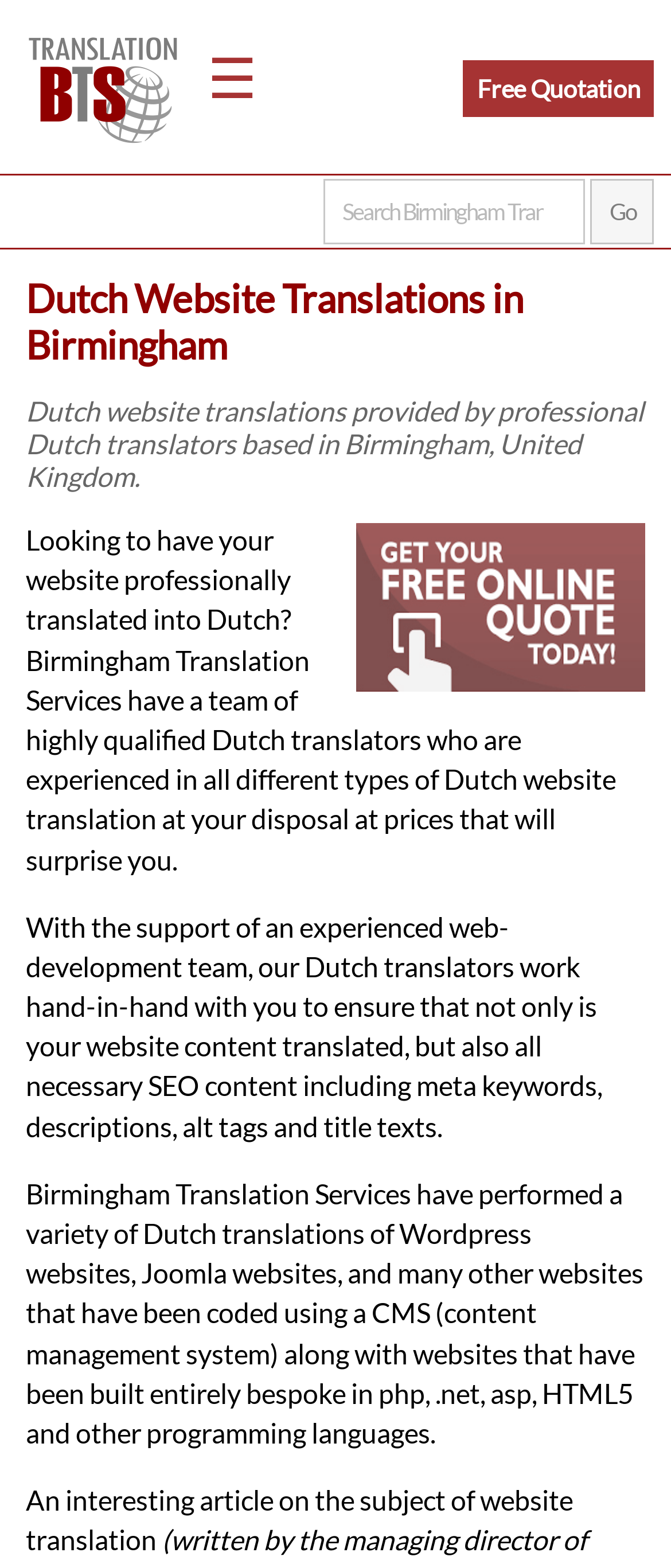Show the bounding box coordinates for the HTML element as described: "value="Go"".

[0.88, 0.114, 0.975, 0.156]